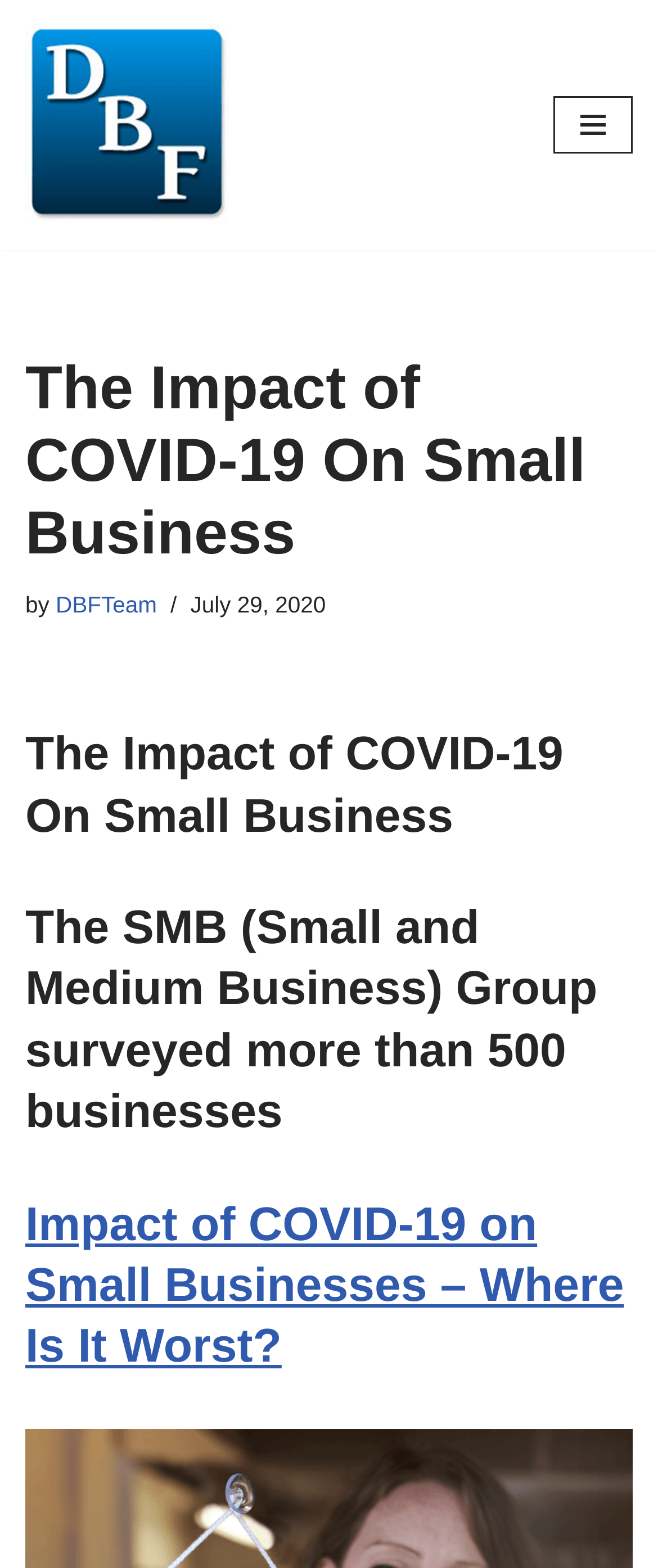Provide the bounding box coordinates of the HTML element described as: "Skip to content". The bounding box coordinates should be four float numbers between 0 and 1, i.e., [left, top, right, bottom].

[0.0, 0.034, 0.077, 0.056]